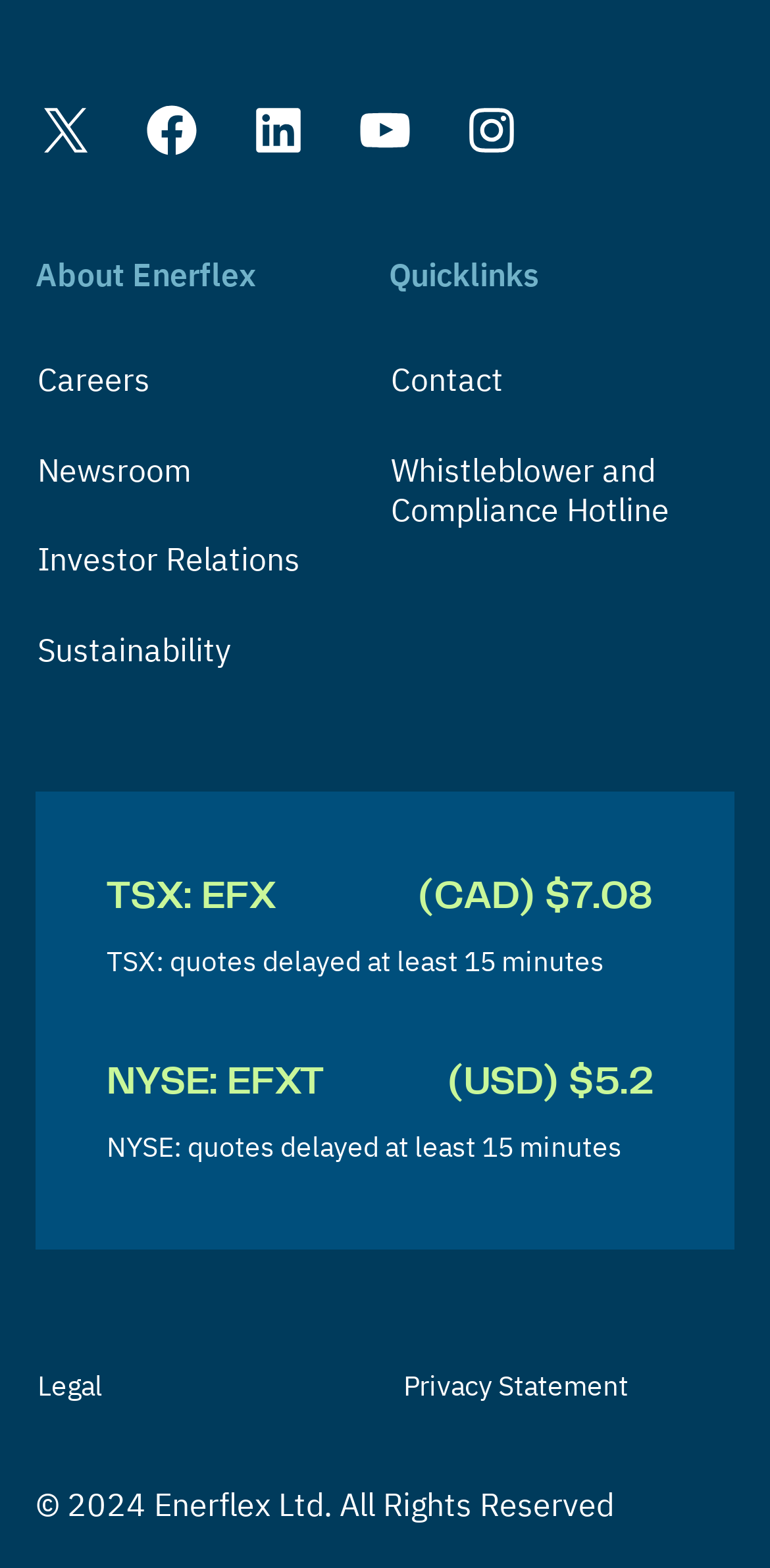Provide a brief response to the question below using one word or phrase:
What is the name of the company mentioned on the webpage?

Enerflex Ltd.